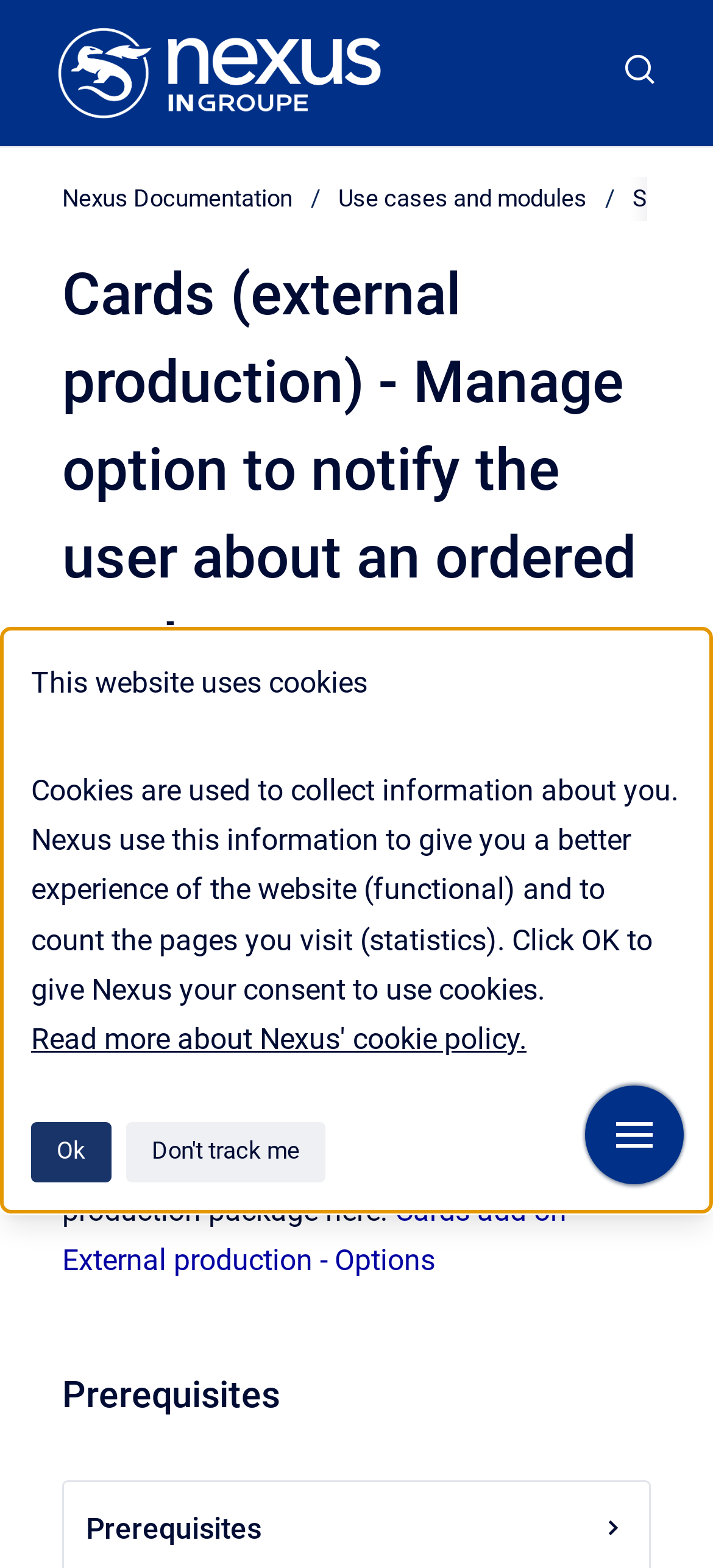Can you give a detailed response to the following question using the information from the image? What is the function of the 'Ok' button?

The 'Ok' button is part of the cookie notice dialog, and clicking it gives consent to use cookies on the website, as described in the dialog text.